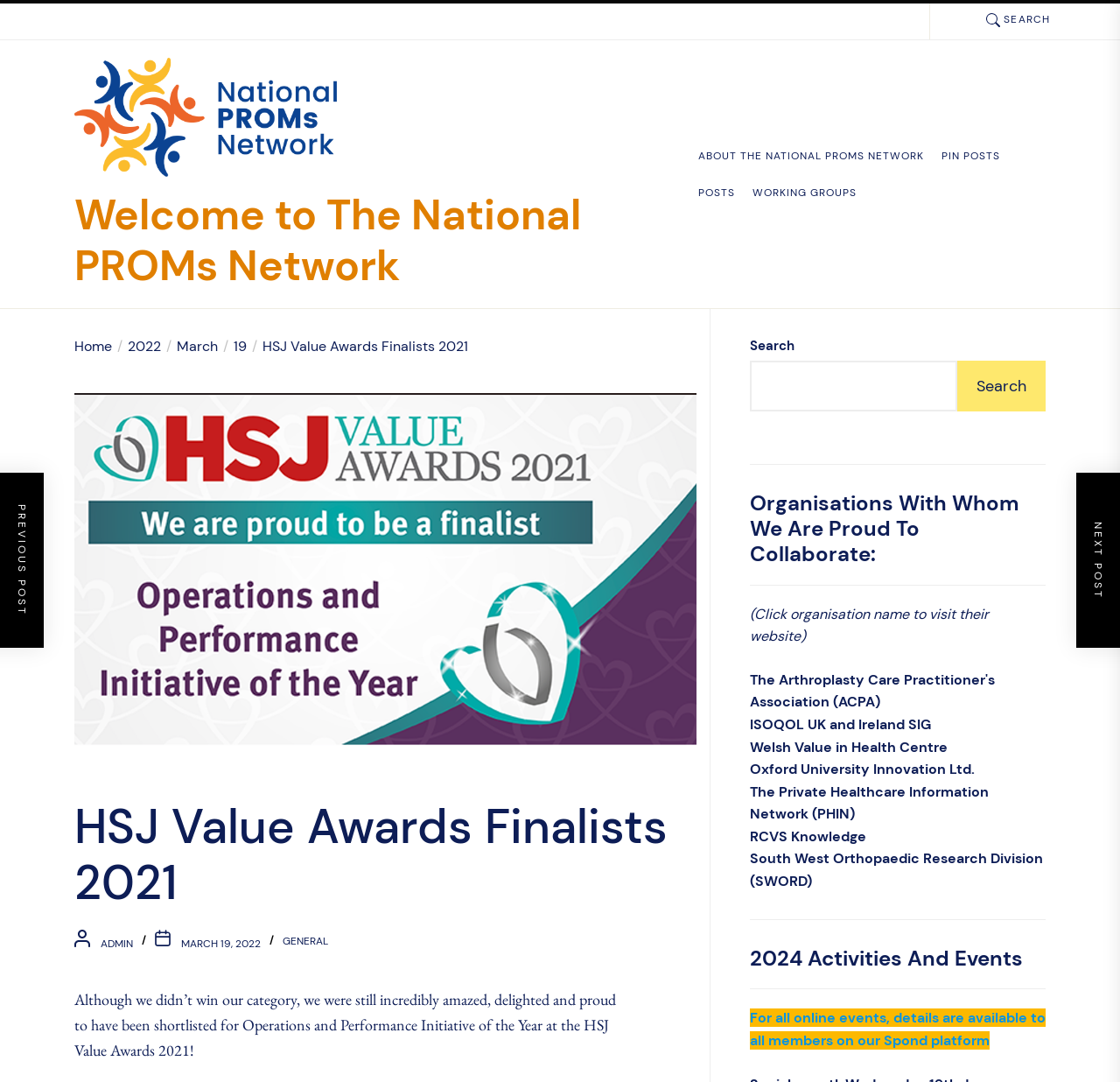Please determine the bounding box coordinates, formatted as (top-left x, top-left y, bottom-right x, bottom-right y), with all values as floating point numbers between 0 and 1. Identify the bounding box of the region described as: 2022

[0.1, 0.312, 0.144, 0.329]